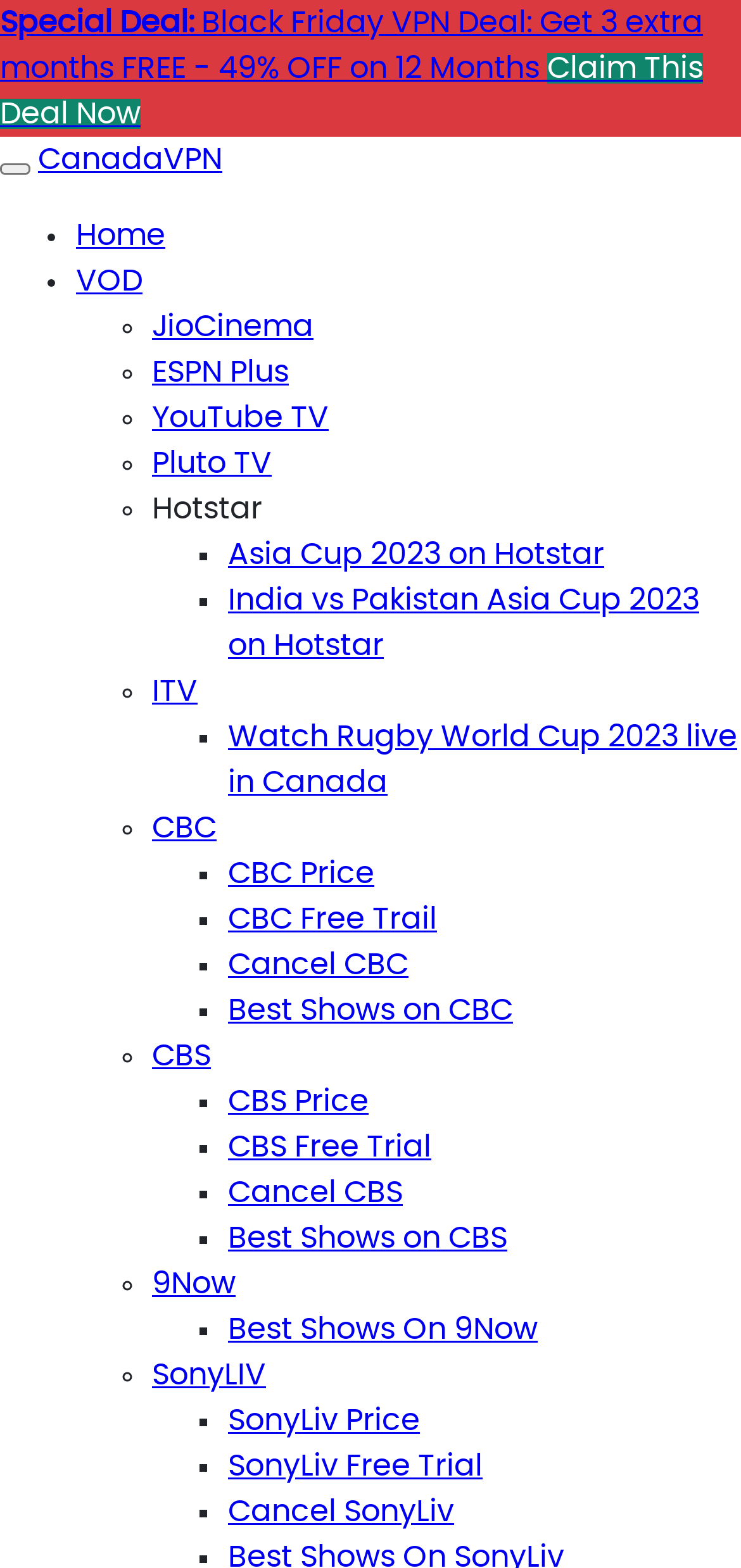Locate and extract the headline of this webpage.

How to Watch Abbott Elementary Season 2 in Canada